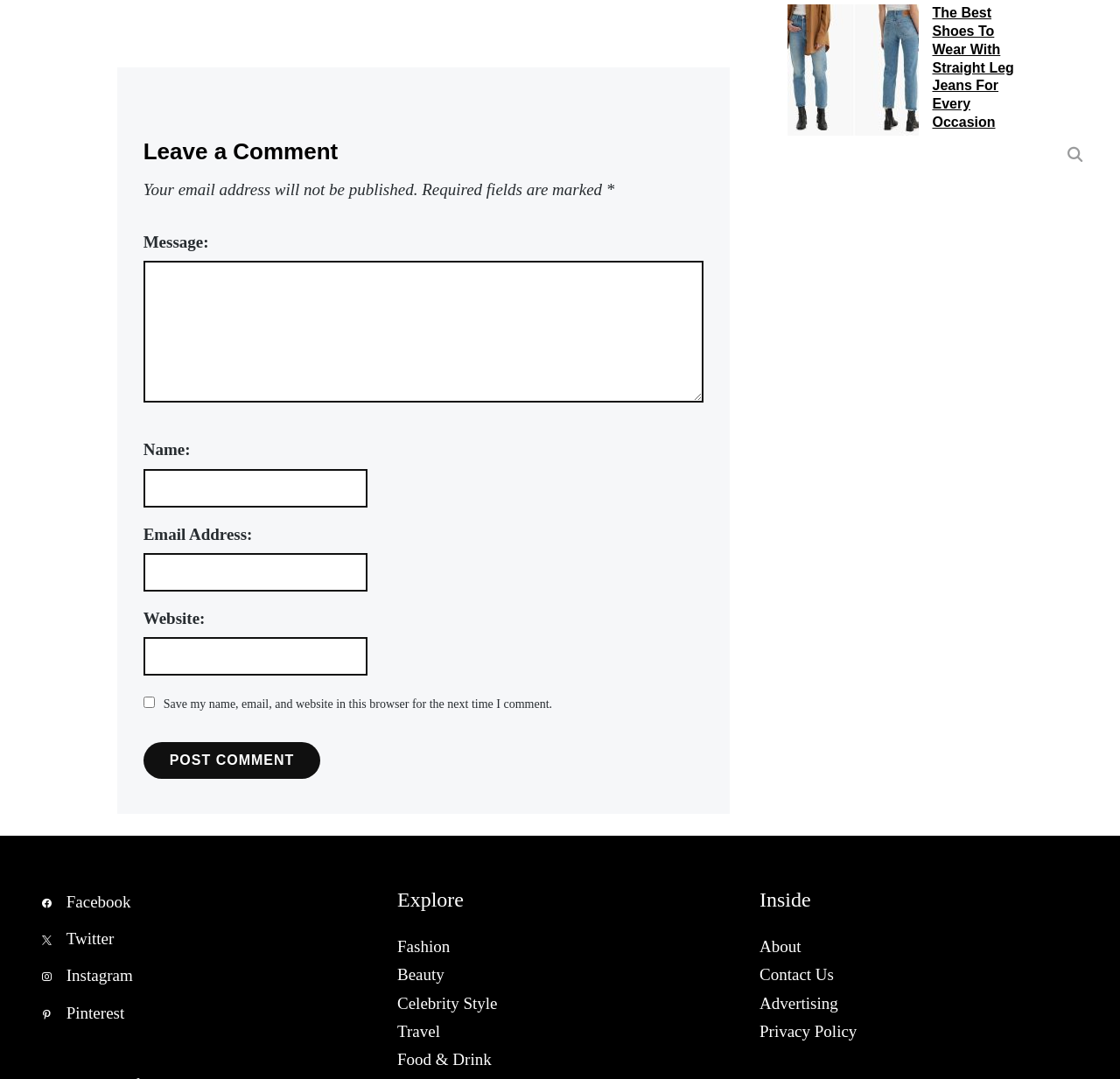Can you pinpoint the bounding box coordinates for the clickable element required for this instruction: "Explore the Fashion section"? The coordinates should be four float numbers between 0 and 1, i.e., [left, top, right, bottom].

[0.355, 0.869, 0.402, 0.886]